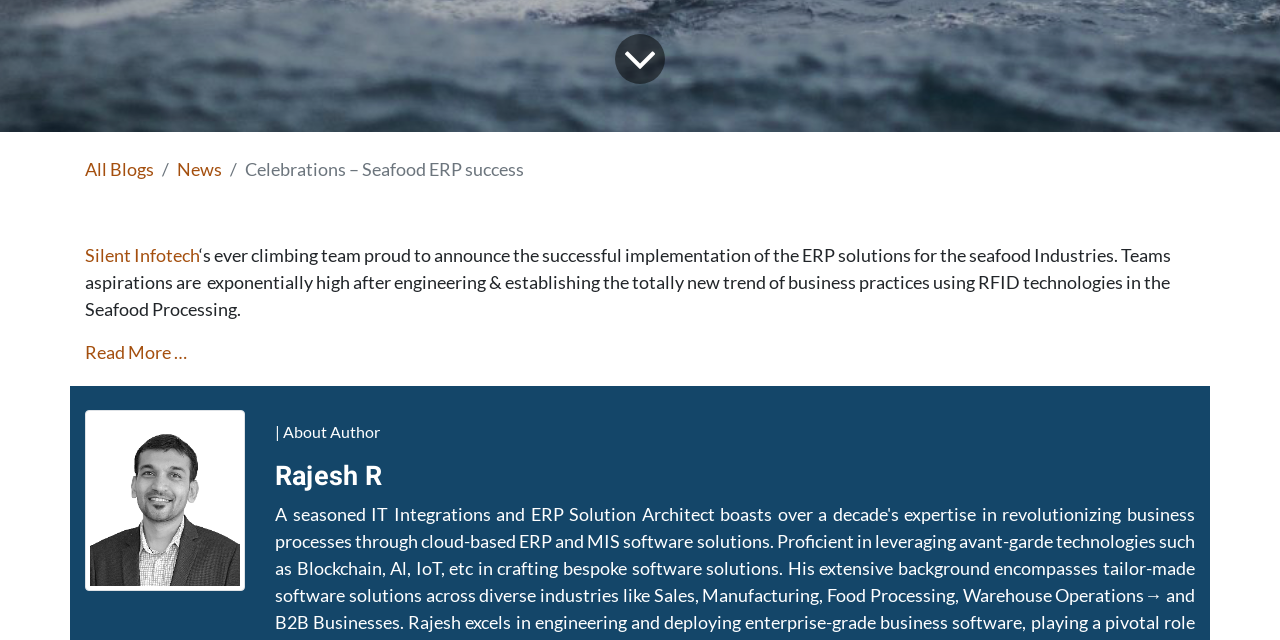Please determine the bounding box coordinates for the UI element described as: "Read More …".

[0.066, 0.533, 0.146, 0.567]